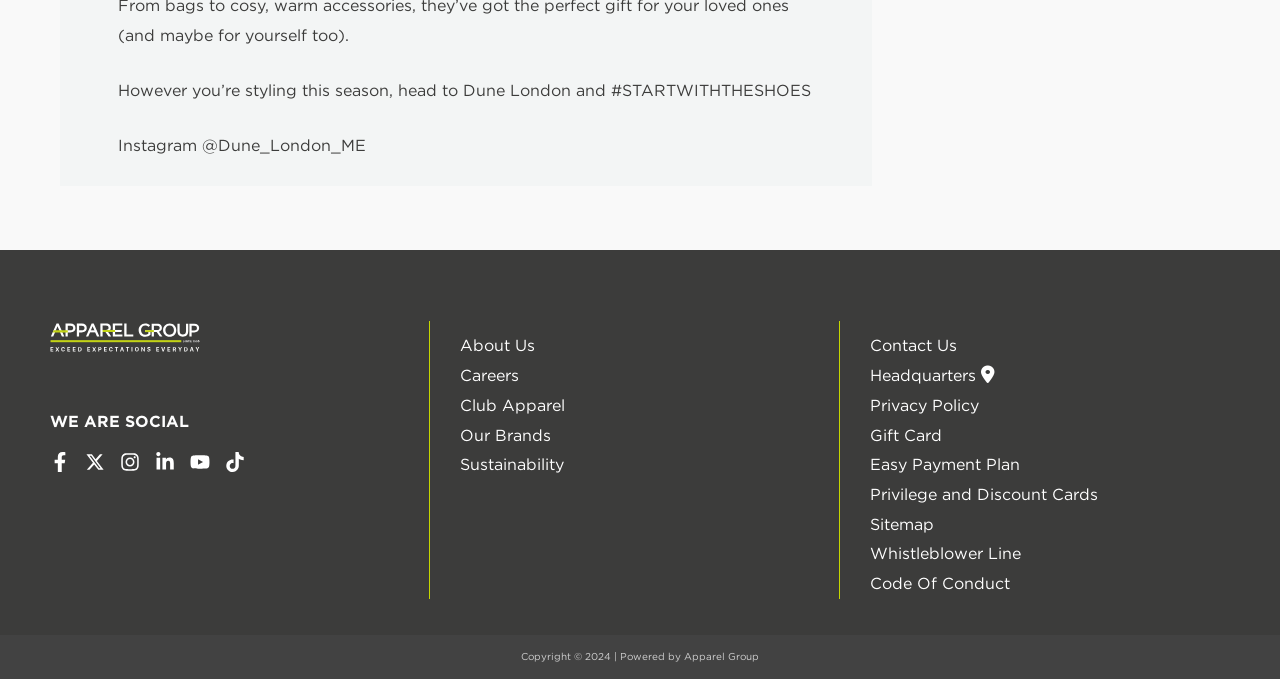Provide the bounding box coordinates of the HTML element this sentence describes: "Club Apparel".

[0.359, 0.583, 0.441, 0.61]